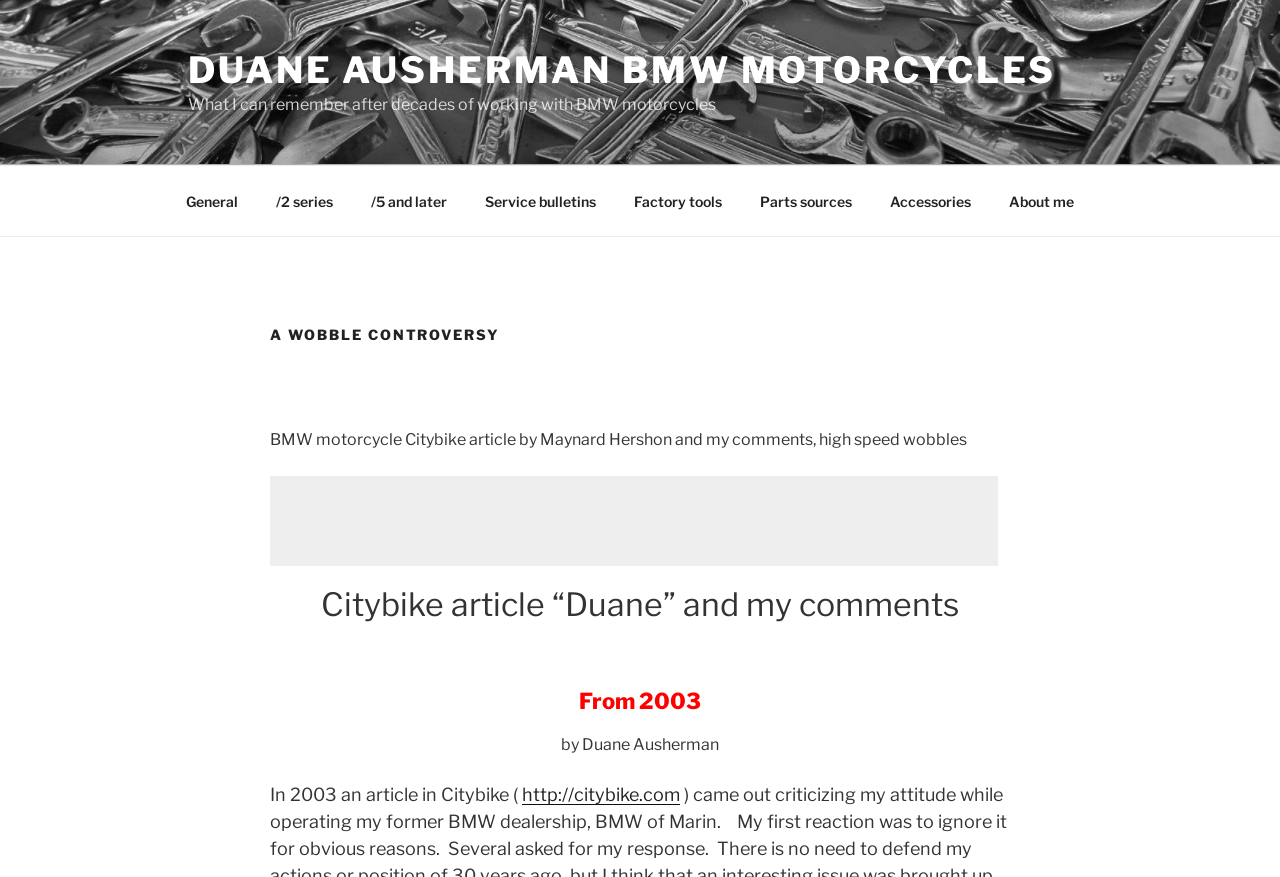Please provide the bounding box coordinates for the element that needs to be clicked to perform the instruction: "Visit the 'http://citybike.com' website". The coordinates must consist of four float numbers between 0 and 1, formatted as [left, top, right, bottom].

[0.408, 0.894, 0.531, 0.918]